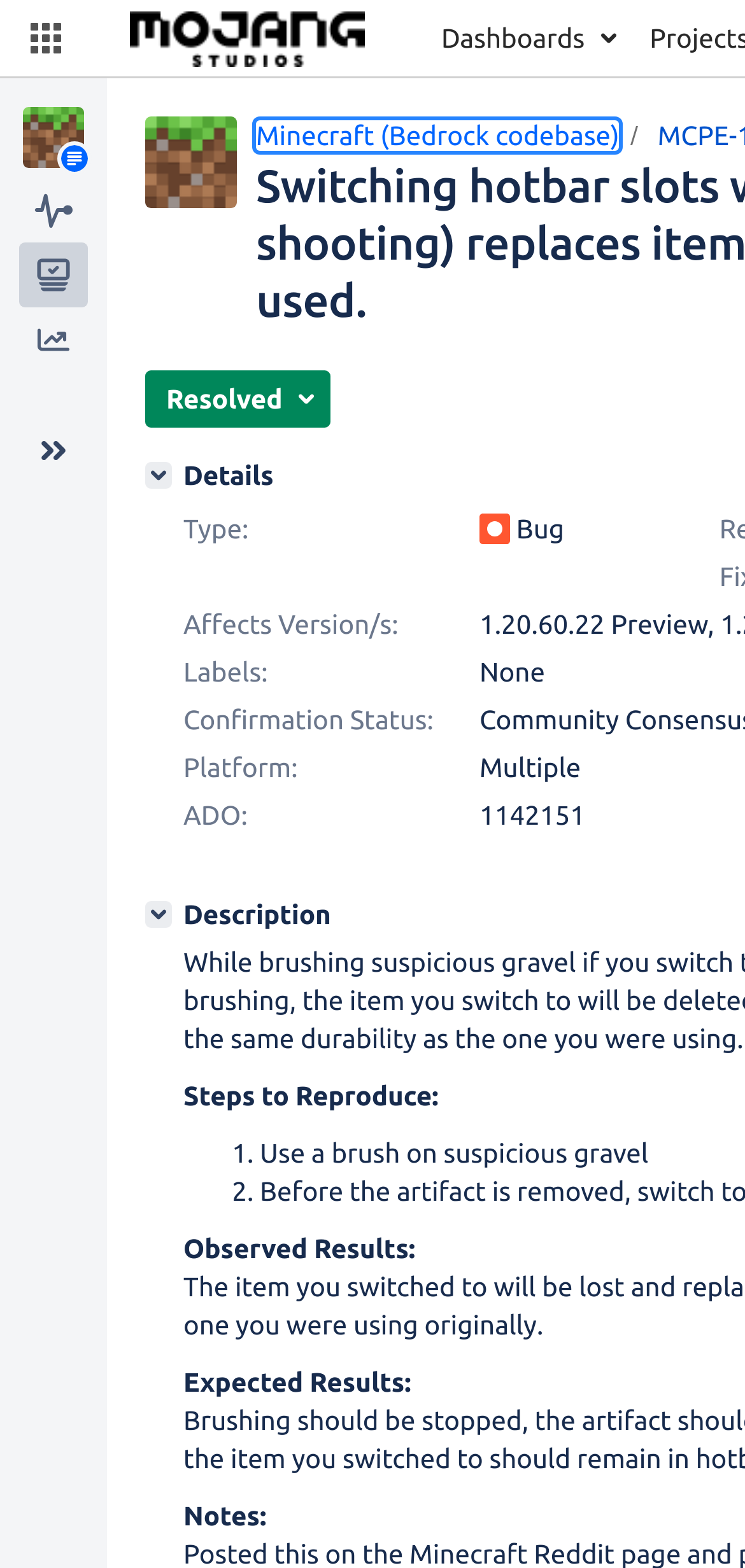Find the bounding box coordinates of the element to click in order to complete the given instruction: "Listen to the live broadcast."

None